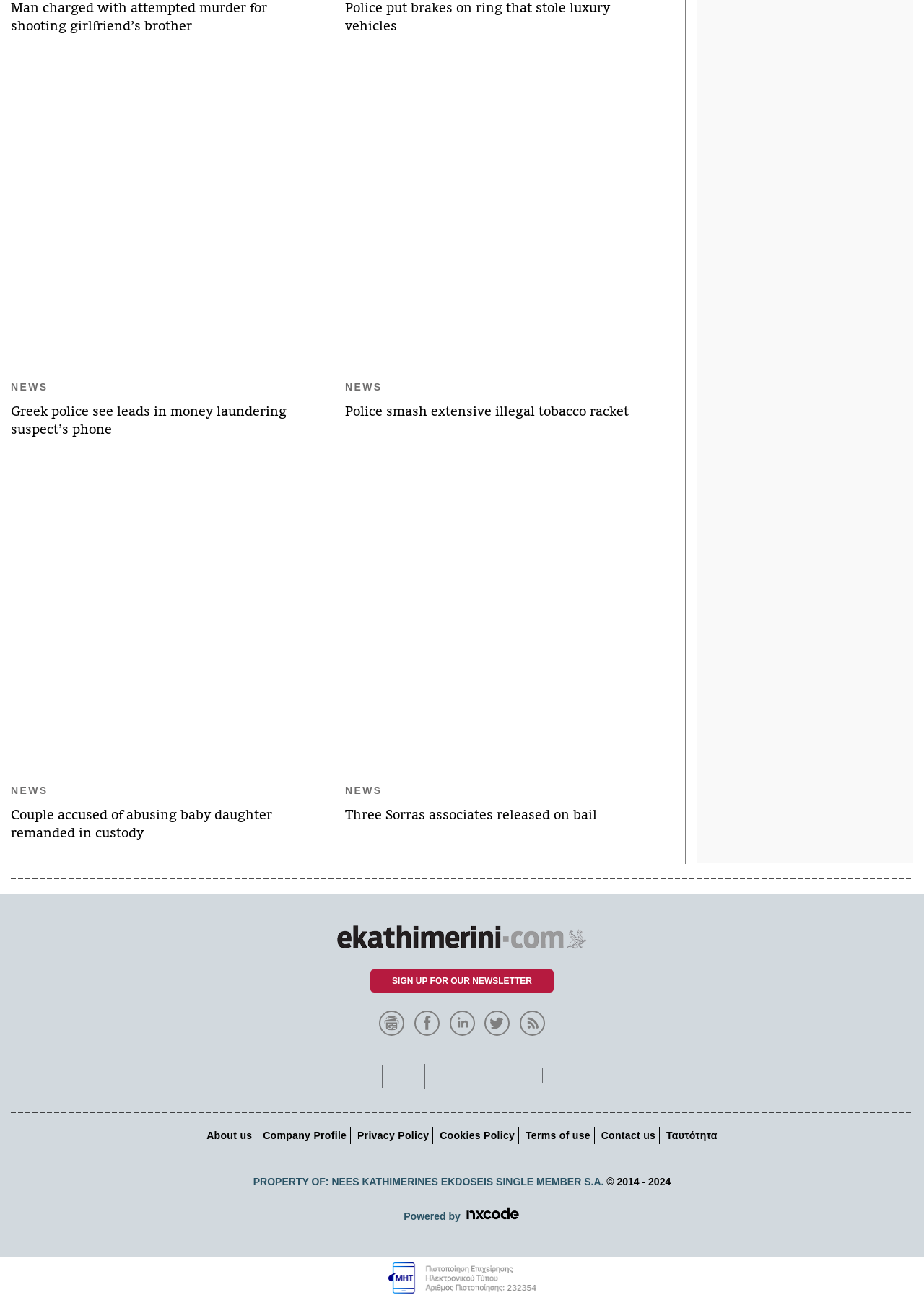Identify the bounding box of the UI element described as follows: "Privacy Policy". Provide the coordinates as four float numbers in the range of 0 to 1 [left, top, right, bottom].

[0.383, 0.866, 0.468, 0.881]